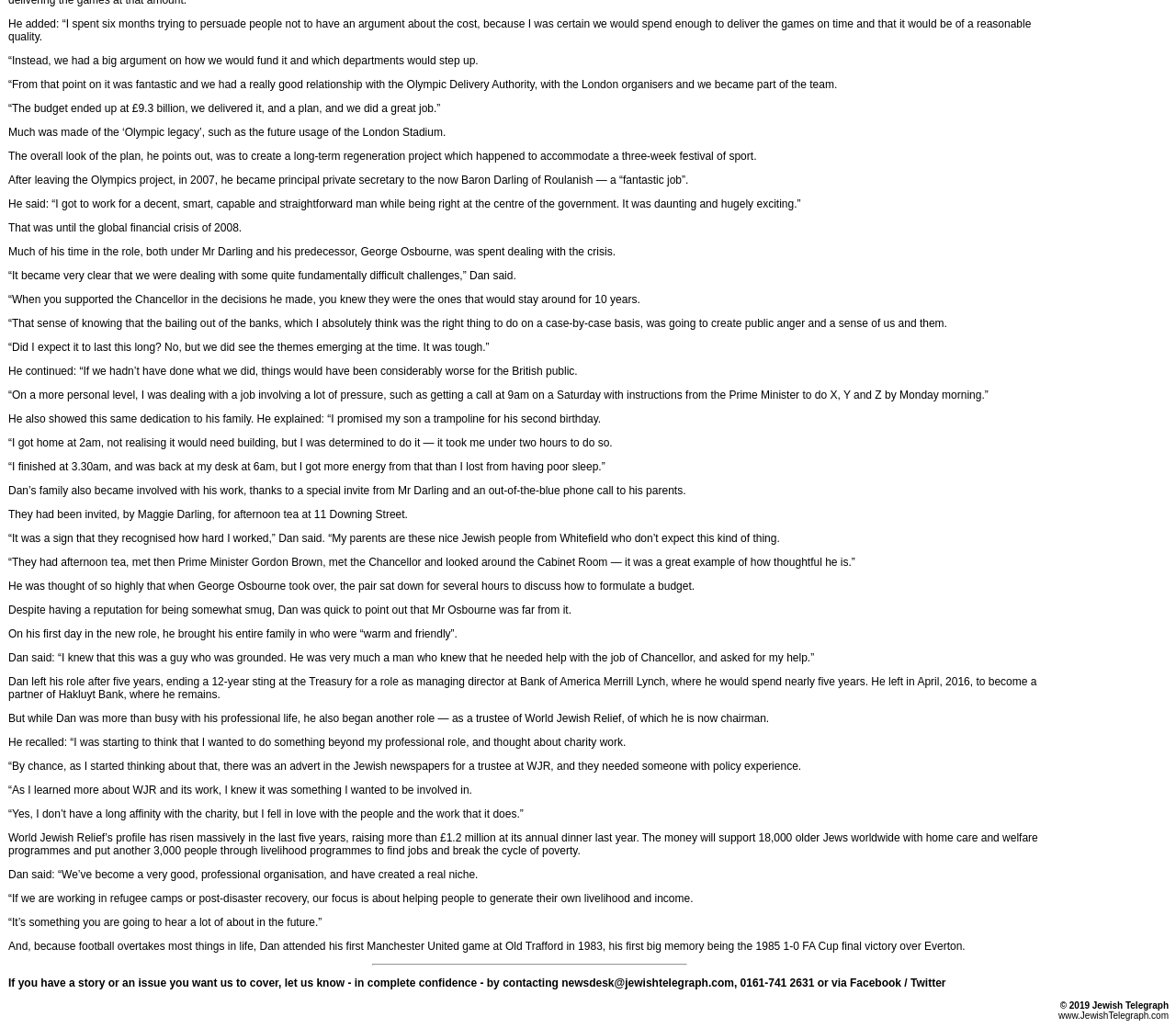Provide a brief response to the question using a single word or phrase: 
What is the name of the football team Dan supports?

Manchester United